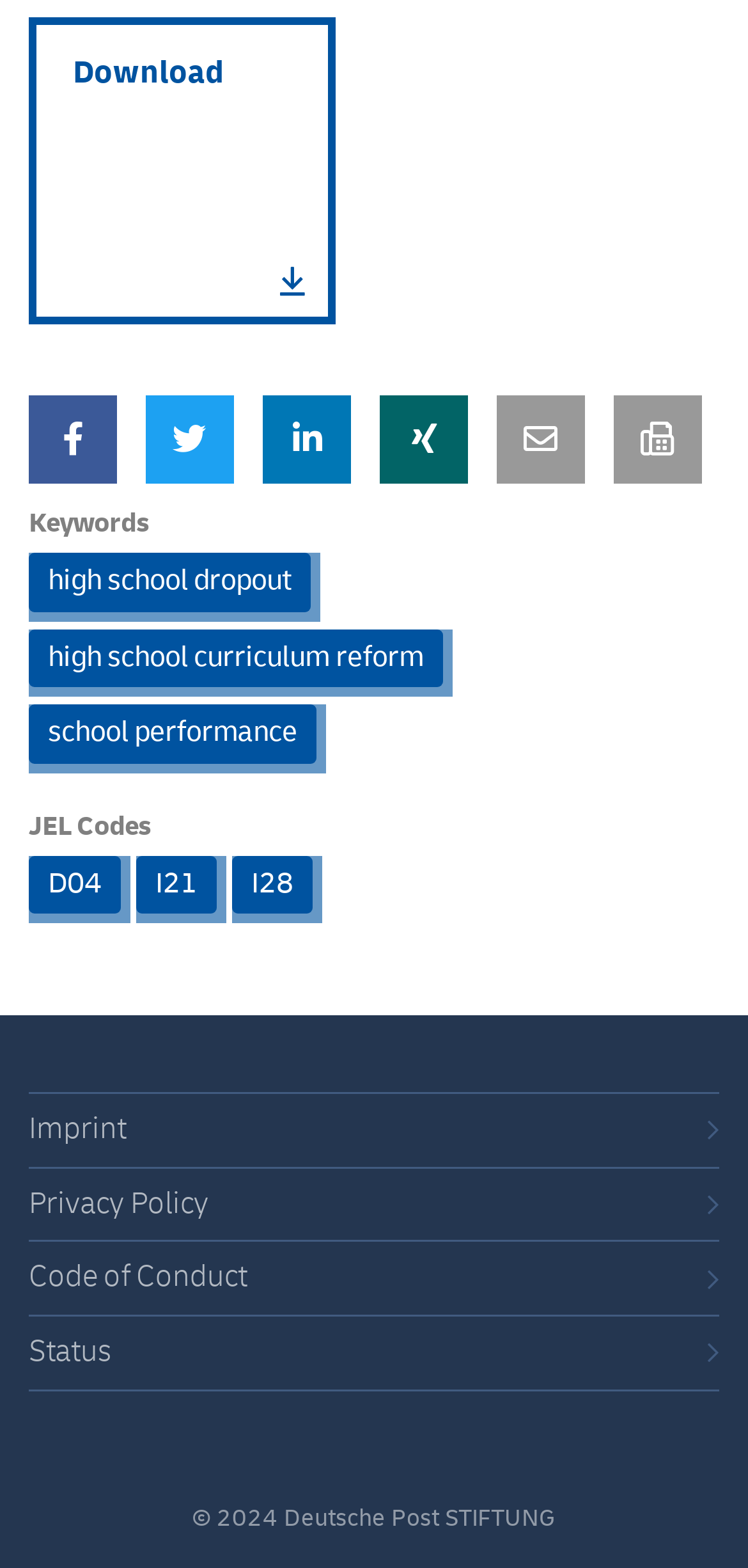Bounding box coordinates are specified in the format (top-left x, top-left y, bottom-right x, bottom-right y). All values are floating point numbers bounded between 0 and 1. Please provide the bounding box coordinate of the region this sentence describes: Download

[0.038, 0.011, 0.449, 0.207]